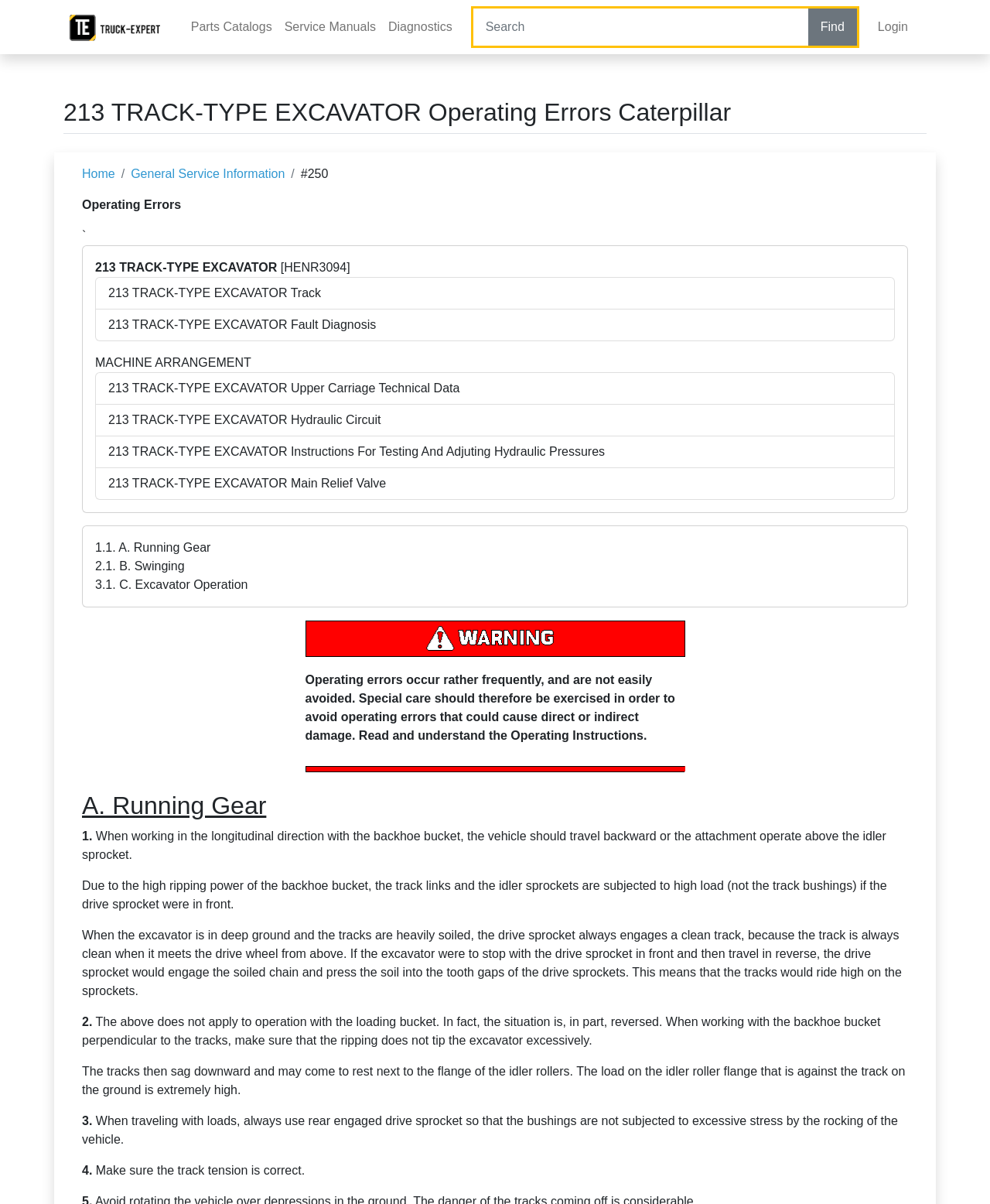Please provide the bounding box coordinates for the element that needs to be clicked to perform the following instruction: "Click on the 'Find' button". The coordinates should be given as four float numbers between 0 and 1, i.e., [left, top, right, bottom].

[0.816, 0.007, 0.866, 0.038]